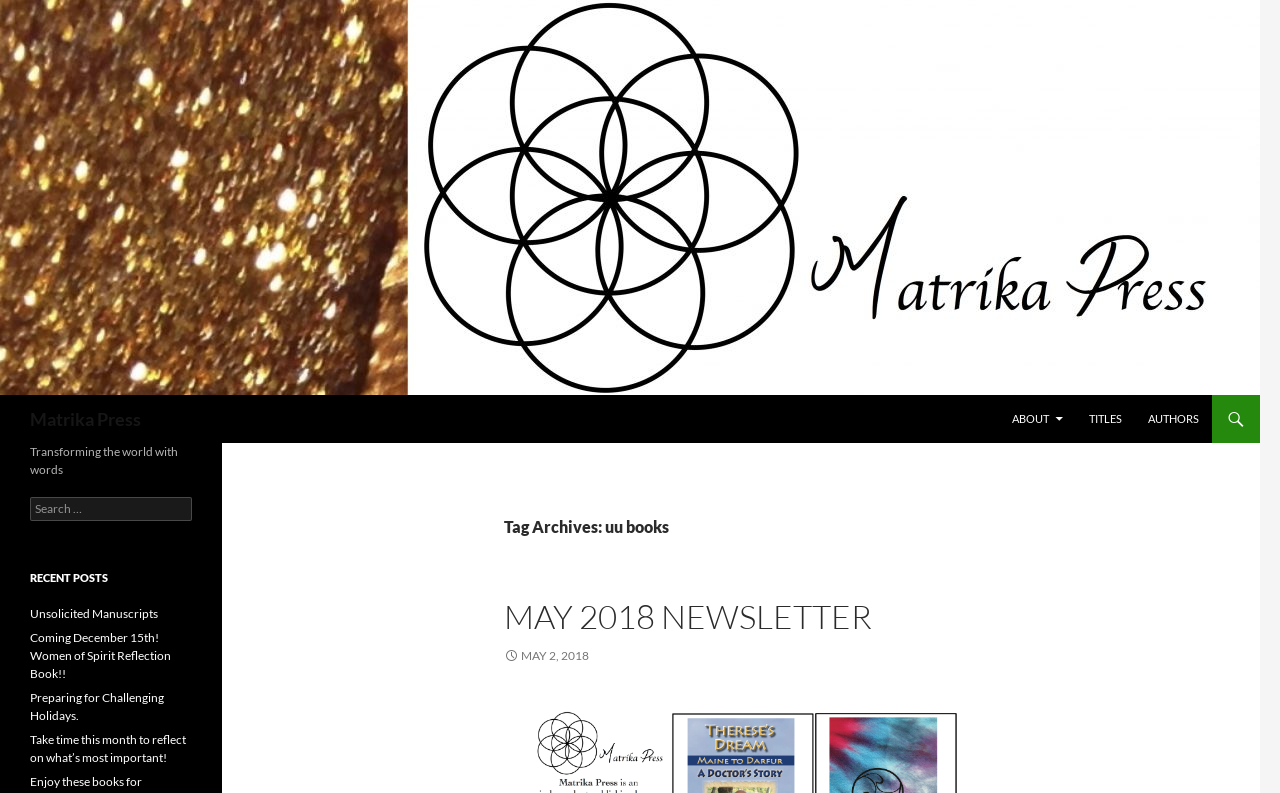What is the purpose of the search box?
Ensure your answer is thorough and detailed.

The search box is located below the heading 'Transforming the world with words' and has a label 'Search for:', indicating that it is used to search for content on the website.